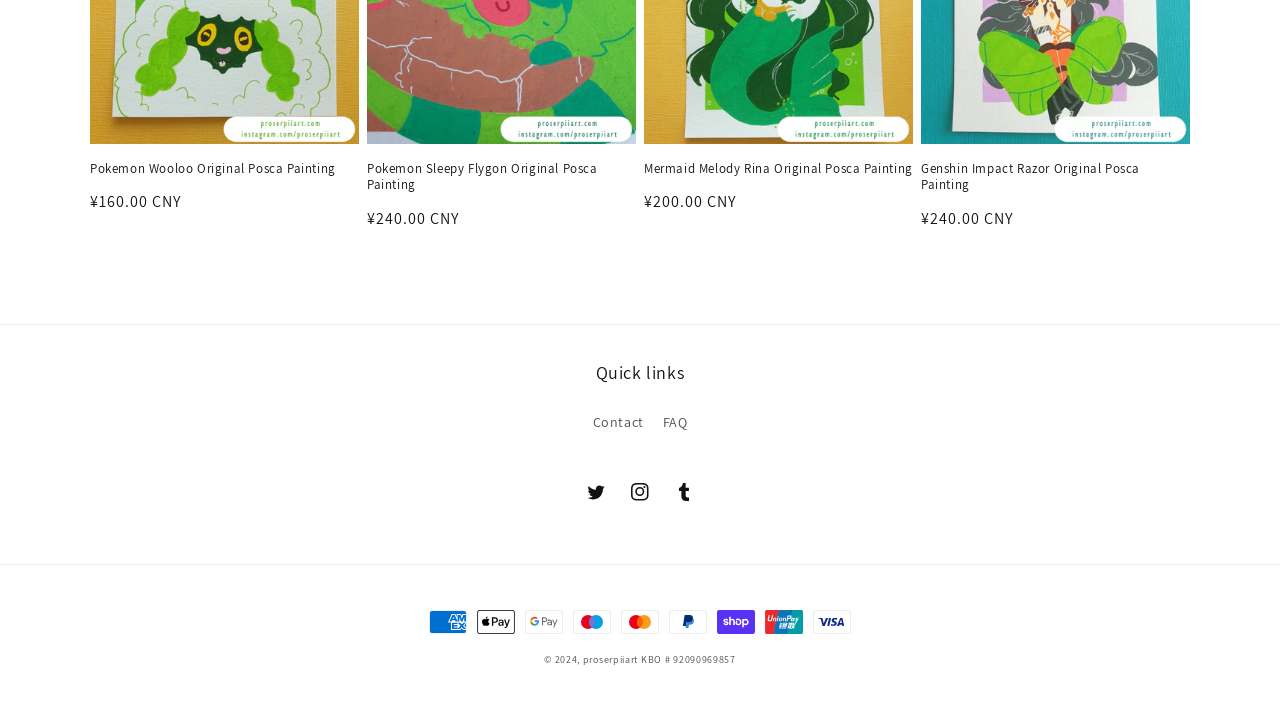Find and provide the bounding box coordinates for the UI element described with: "Twitter".

[0.448, 0.667, 0.483, 0.729]